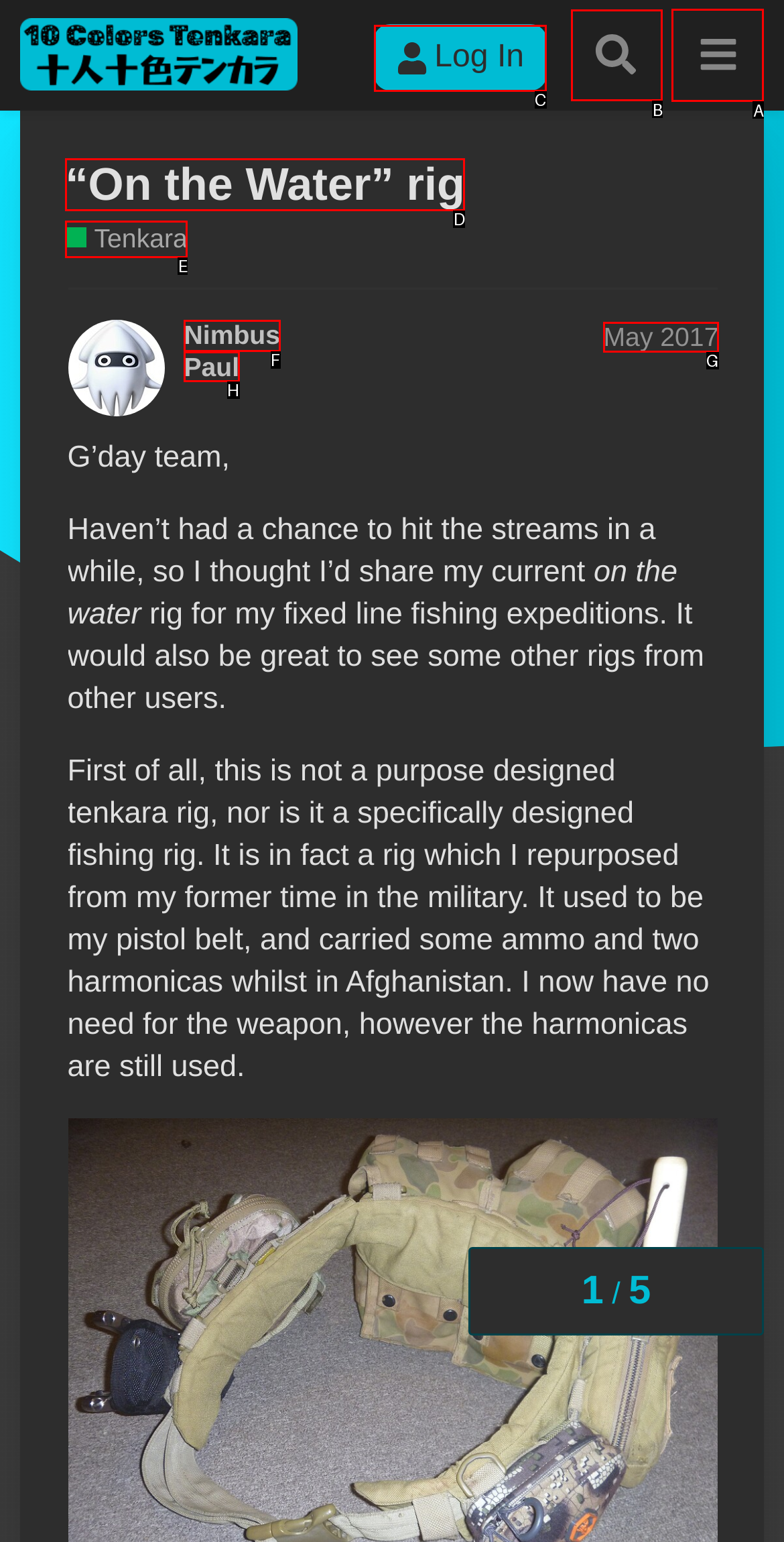Which UI element's letter should be clicked to achieve the task: Click the 'menu' button
Provide the letter of the correct choice directly.

A